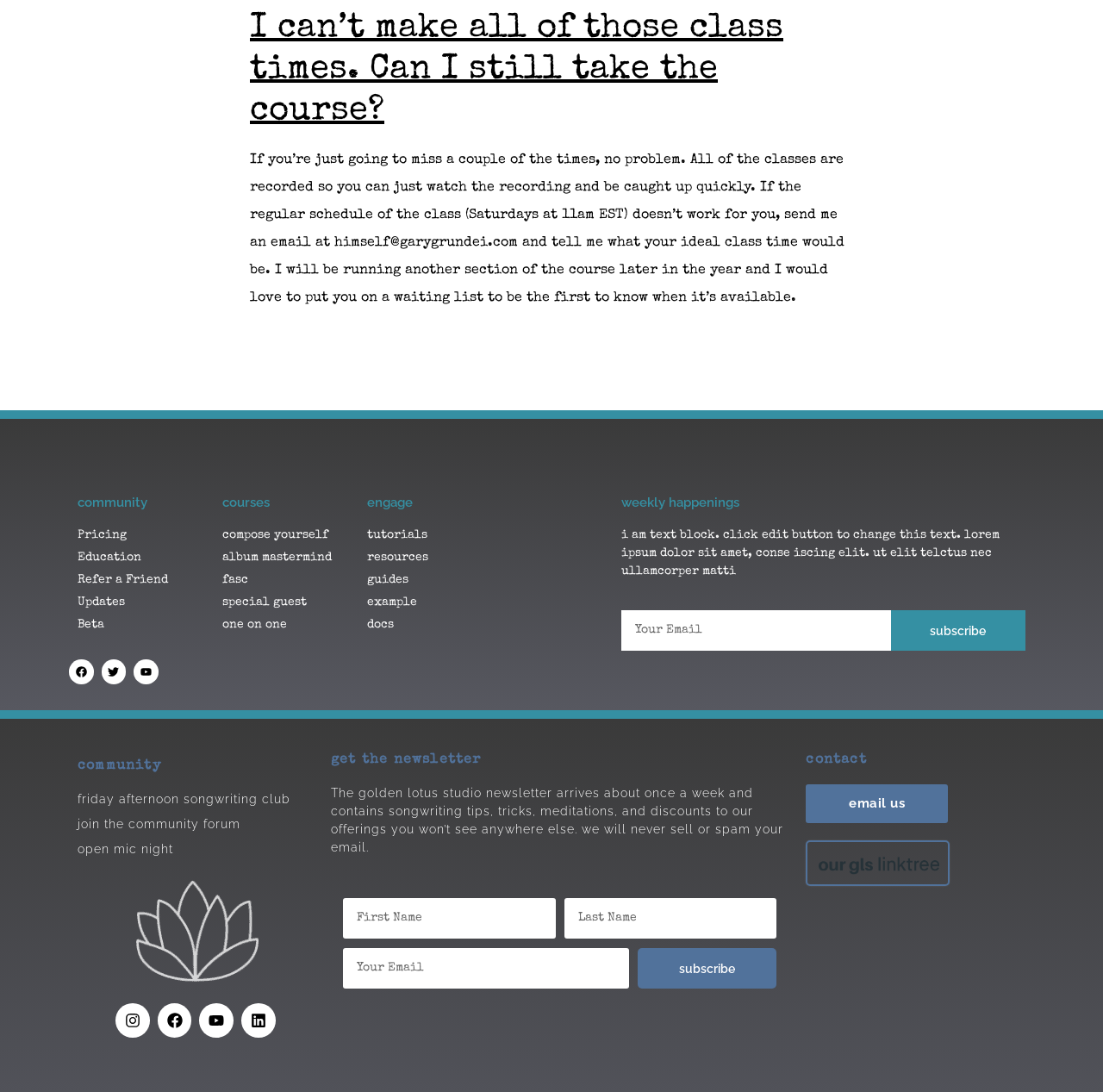Identify the bounding box coordinates of the clickable region to carry out the given instruction: "Join the community forum".

[0.07, 0.747, 0.284, 0.764]